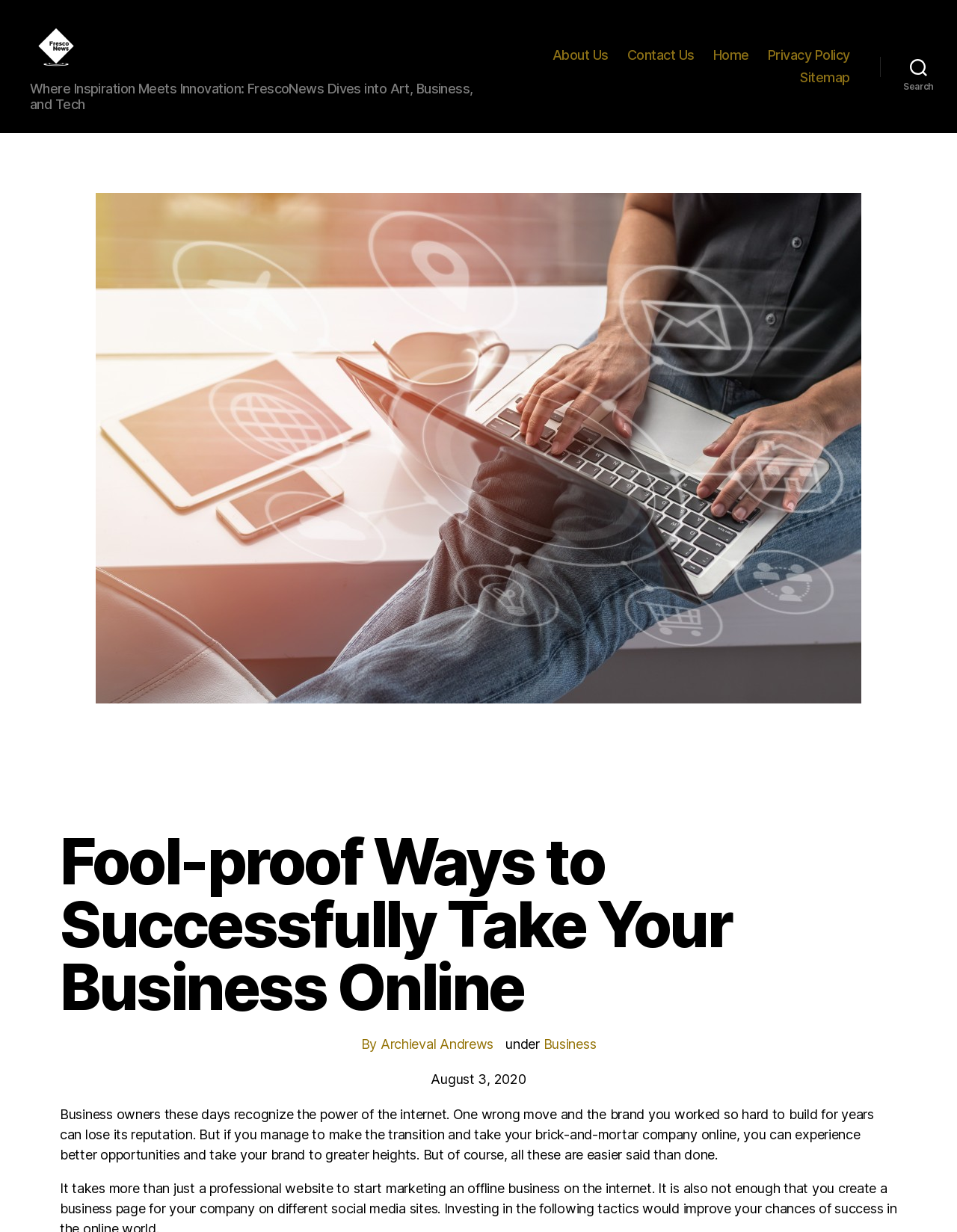Determine the bounding box coordinates for the area you should click to complete the following instruction: "Go to the 'Home' page".

[0.745, 0.045, 0.783, 0.058]